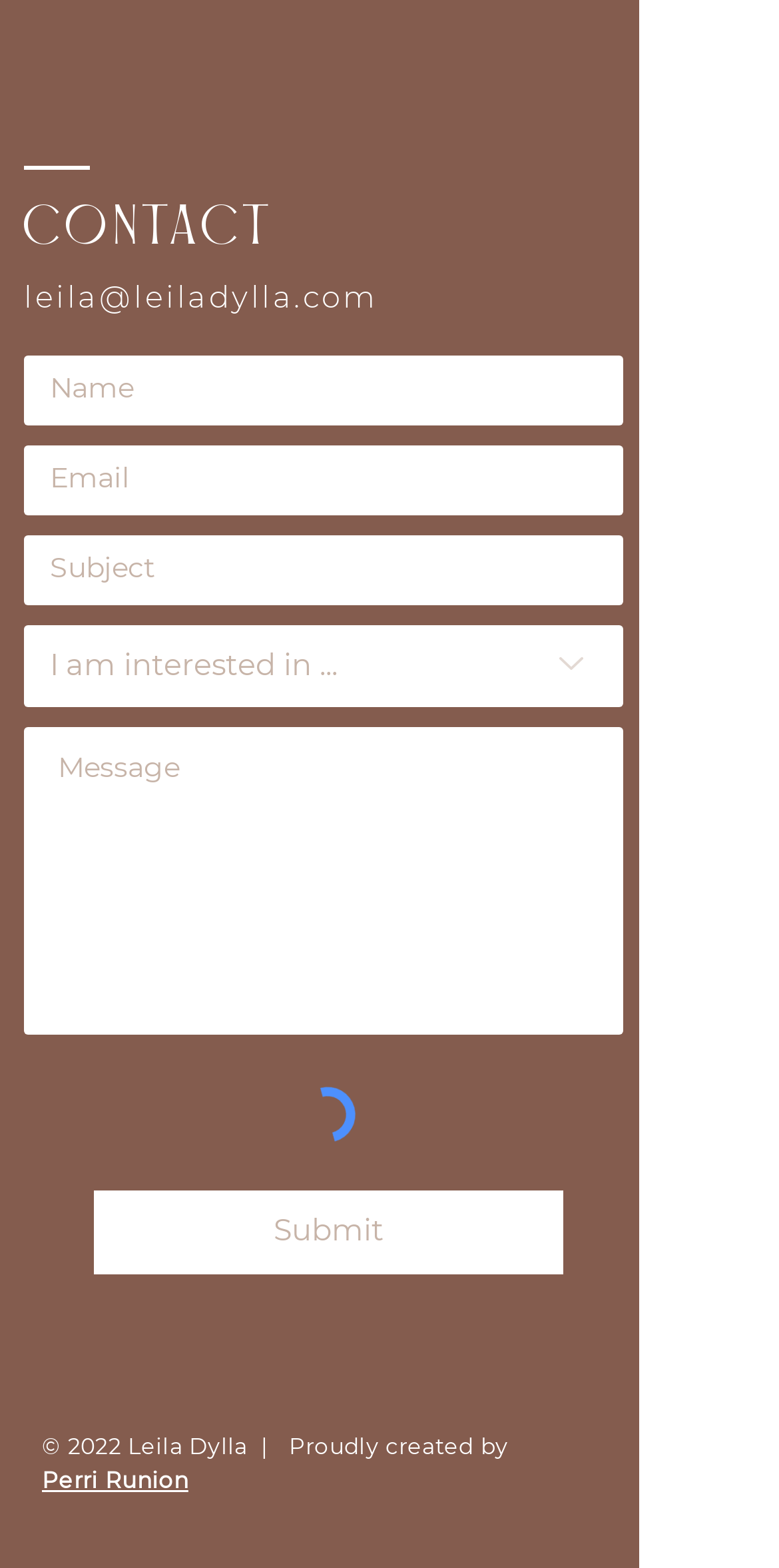Pinpoint the bounding box coordinates of the element you need to click to execute the following instruction: "Submit the form". The bounding box should be represented by four float numbers between 0 and 1, in the format [left, top, right, bottom].

[0.121, 0.759, 0.723, 0.812]